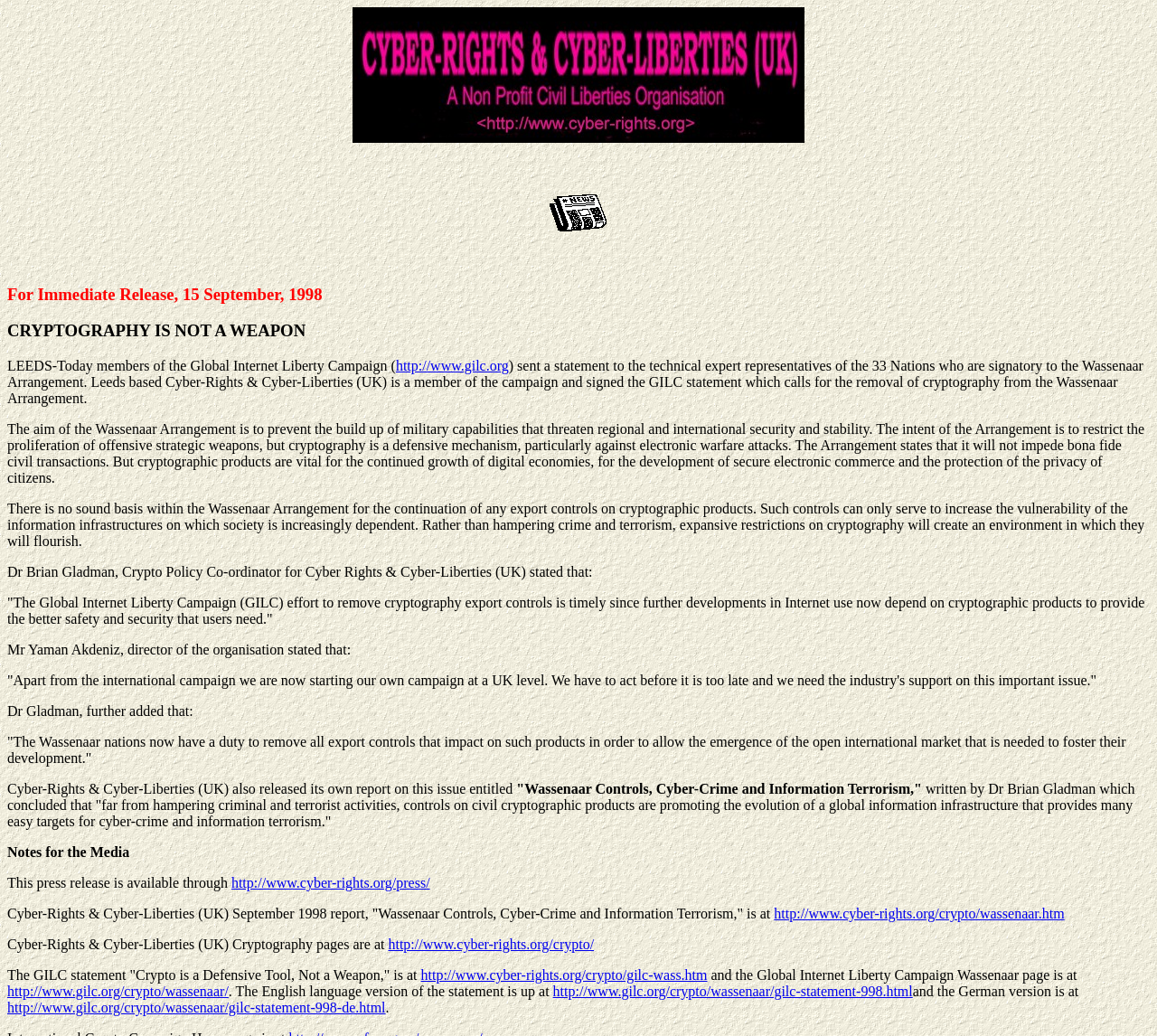Find and specify the bounding box coordinates that correspond to the clickable region for the instruction: "Read the report on Wassenaar Controls, Cyber-Crime and Information Terrorism".

[0.669, 0.874, 0.92, 0.889]